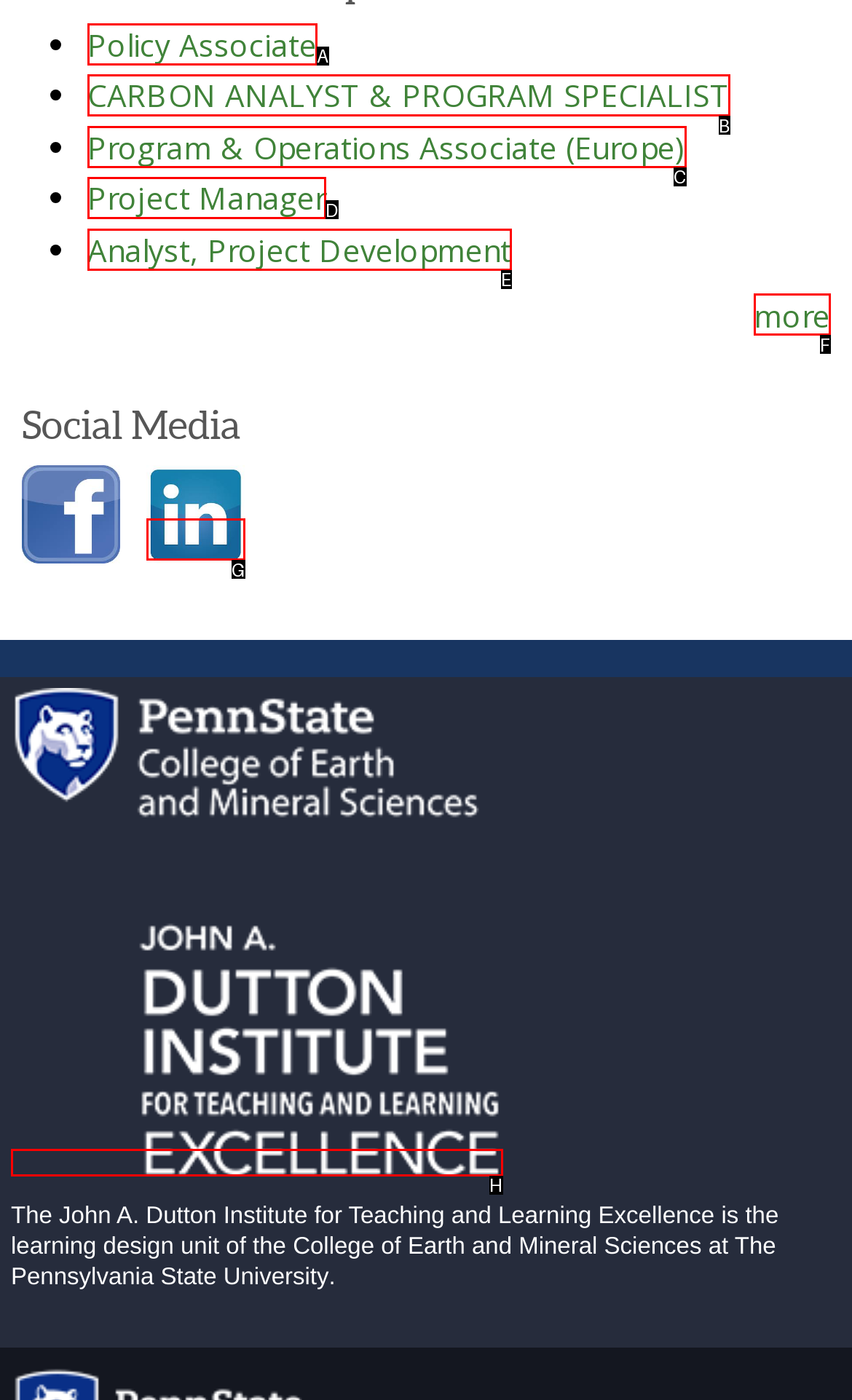Determine which UI element I need to click to achieve the following task: Learn about The John A. Dutton Institute for Teaching and Learning Excellence Provide your answer as the letter of the selected option.

H